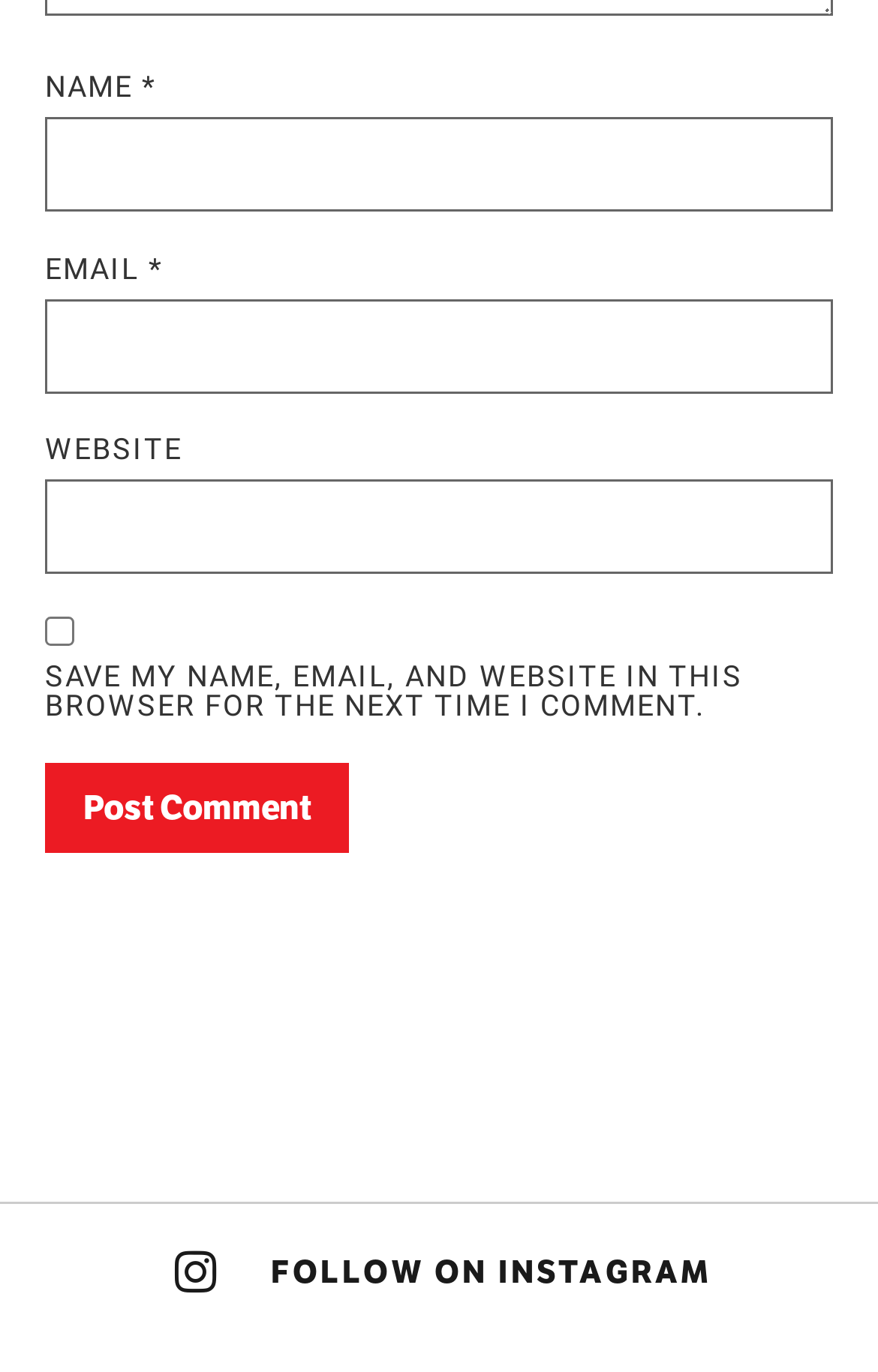Provide a brief response to the question below using one word or phrase:
What social media platform is promoted on the webpage?

Instagram